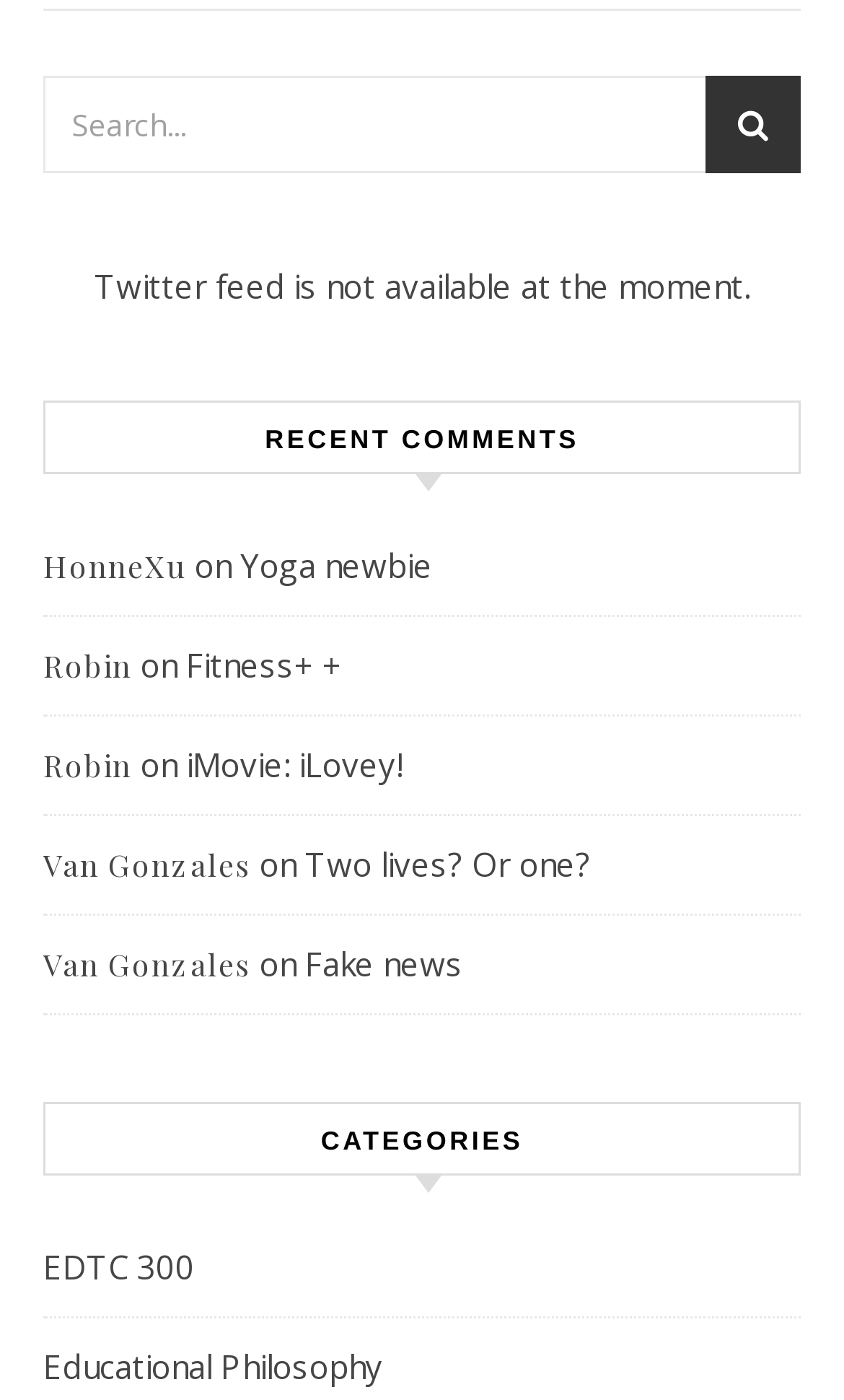Bounding box coordinates are specified in the format (top-left x, top-left y, bottom-right x, bottom-right y). All values are floating point numbers bounded between 0 and 1. Please provide the bounding box coordinate of the region this sentence describes: Two lives? Or one?

[0.362, 0.601, 0.7, 0.632]